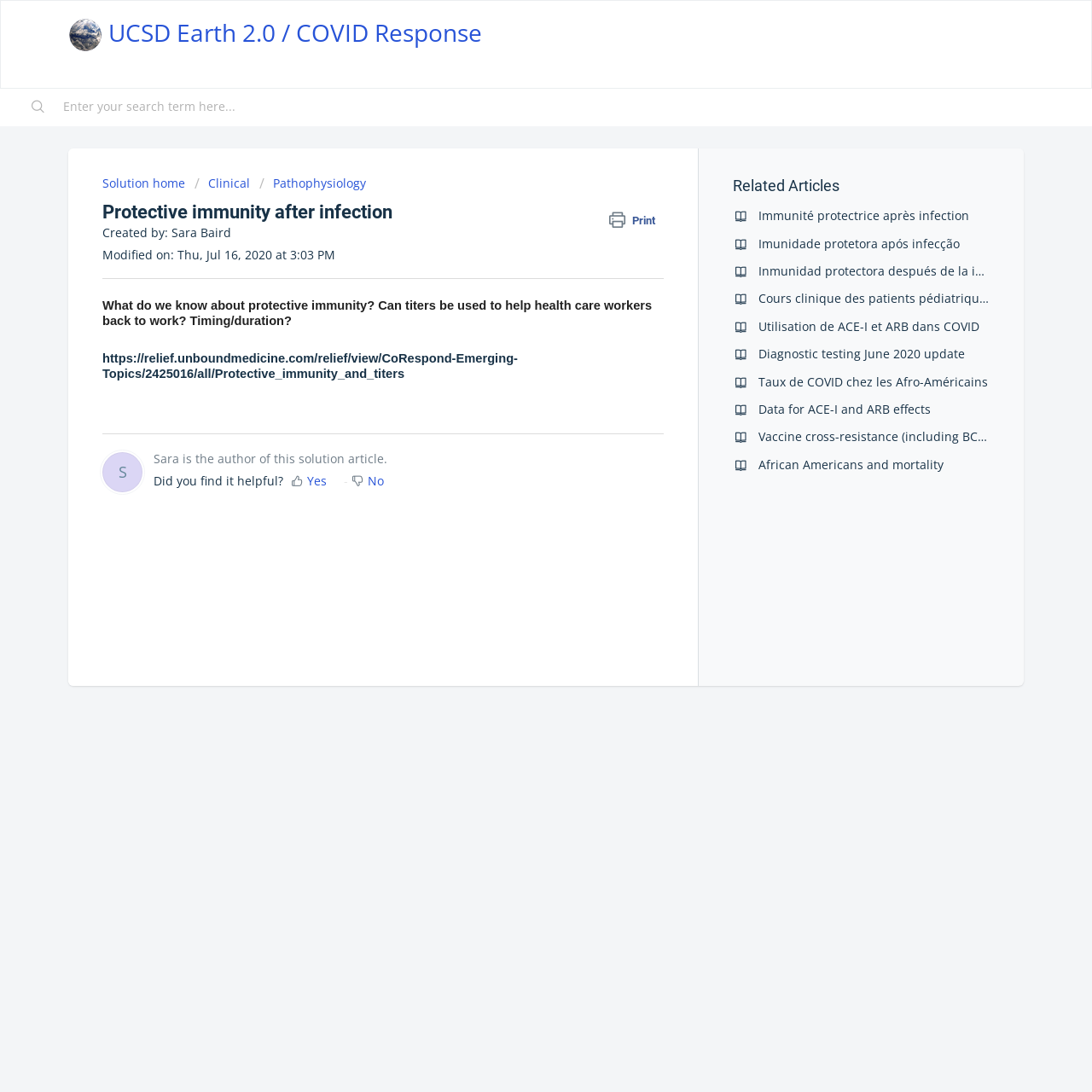What is the author of this solution article?
From the image, respond using a single word or phrase.

Sara Baird